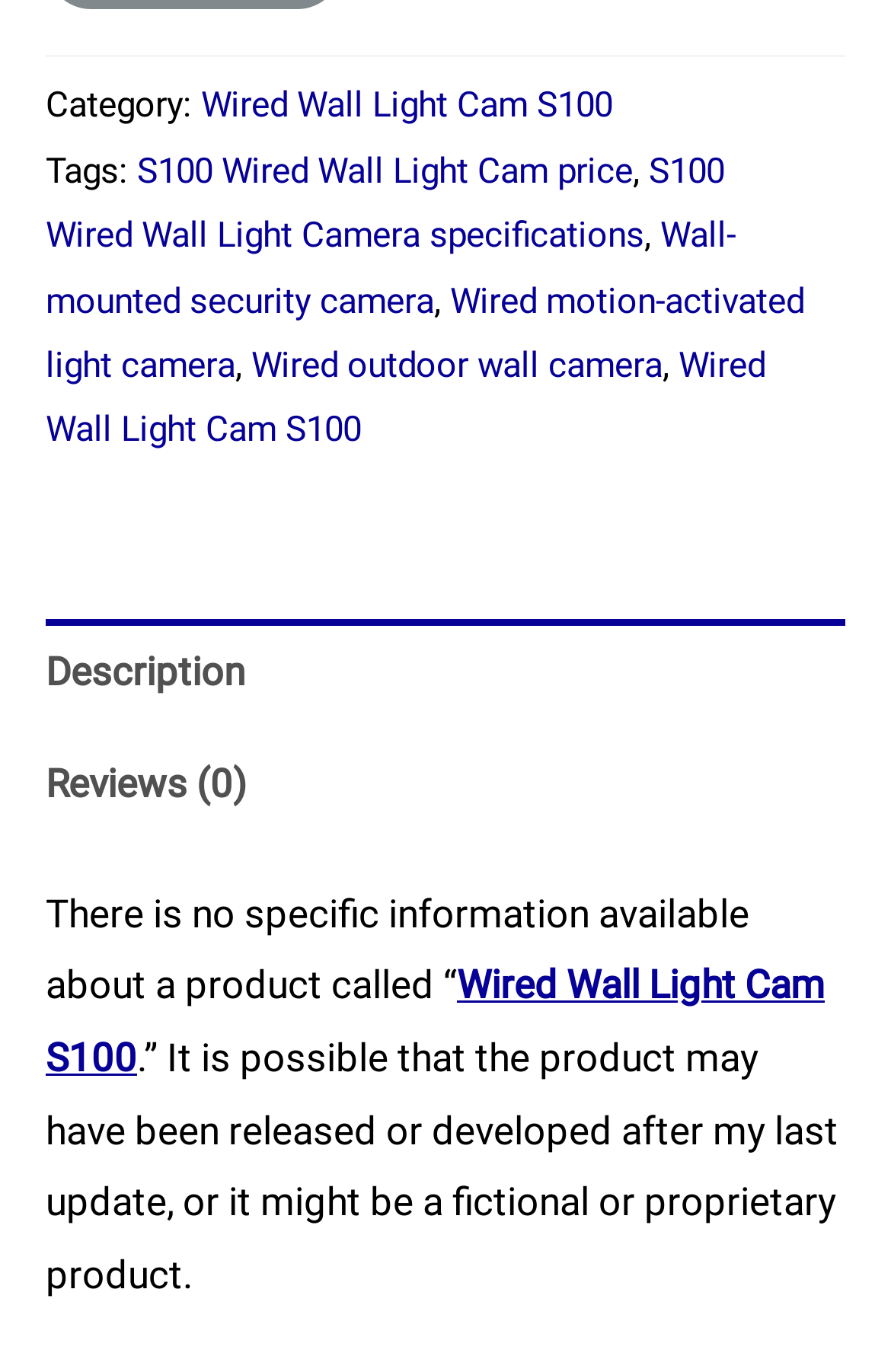Calculate the bounding box coordinates for the UI element based on the following description: "Description". Ensure the coordinates are four float numbers between 0 and 1, i.e., [left, top, right, bottom].

[0.051, 0.451, 0.949, 0.532]